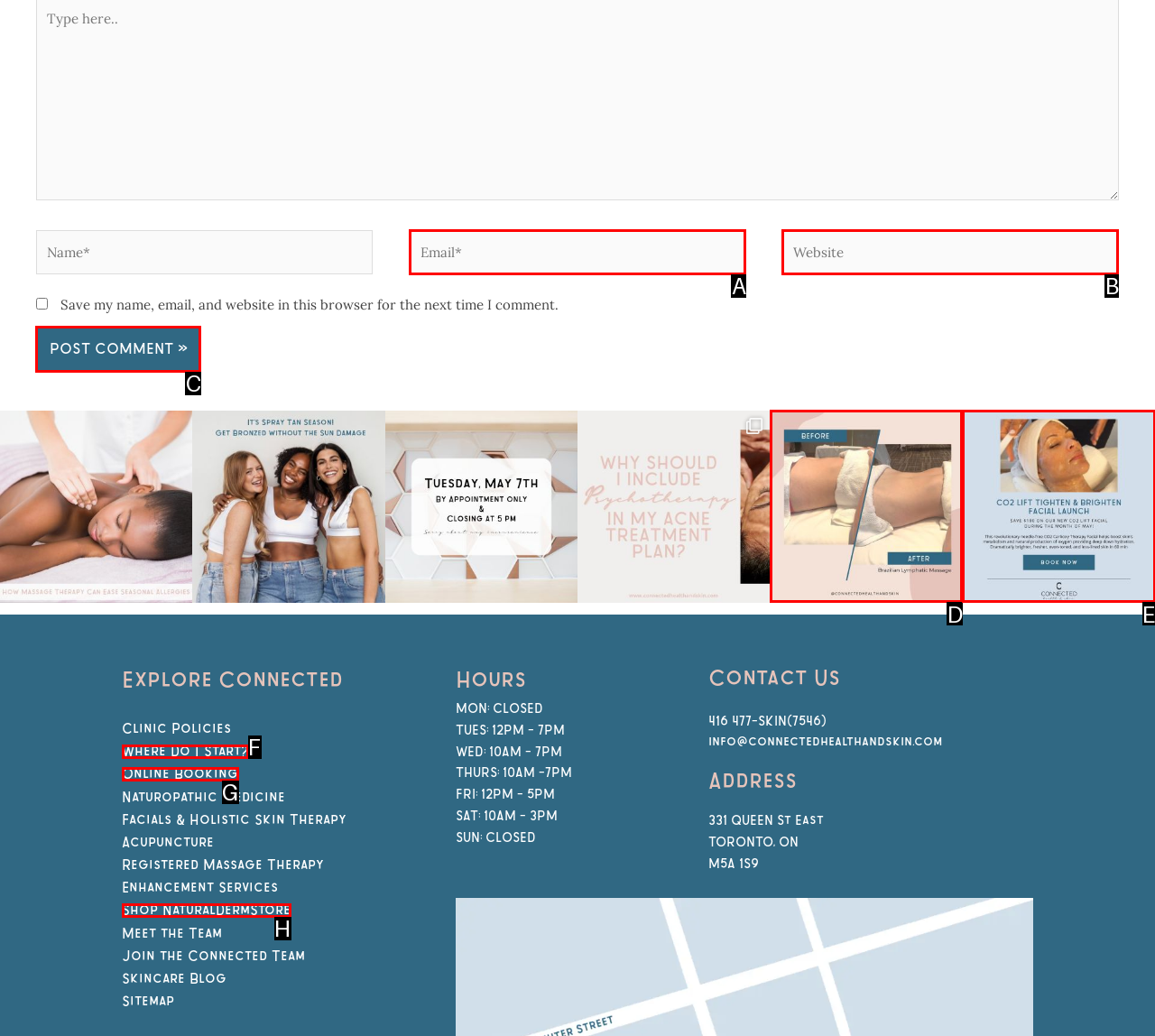Which option should be clicked to complete this task: Click the 'Post Comment' button
Reply with the letter of the correct choice from the given choices.

C